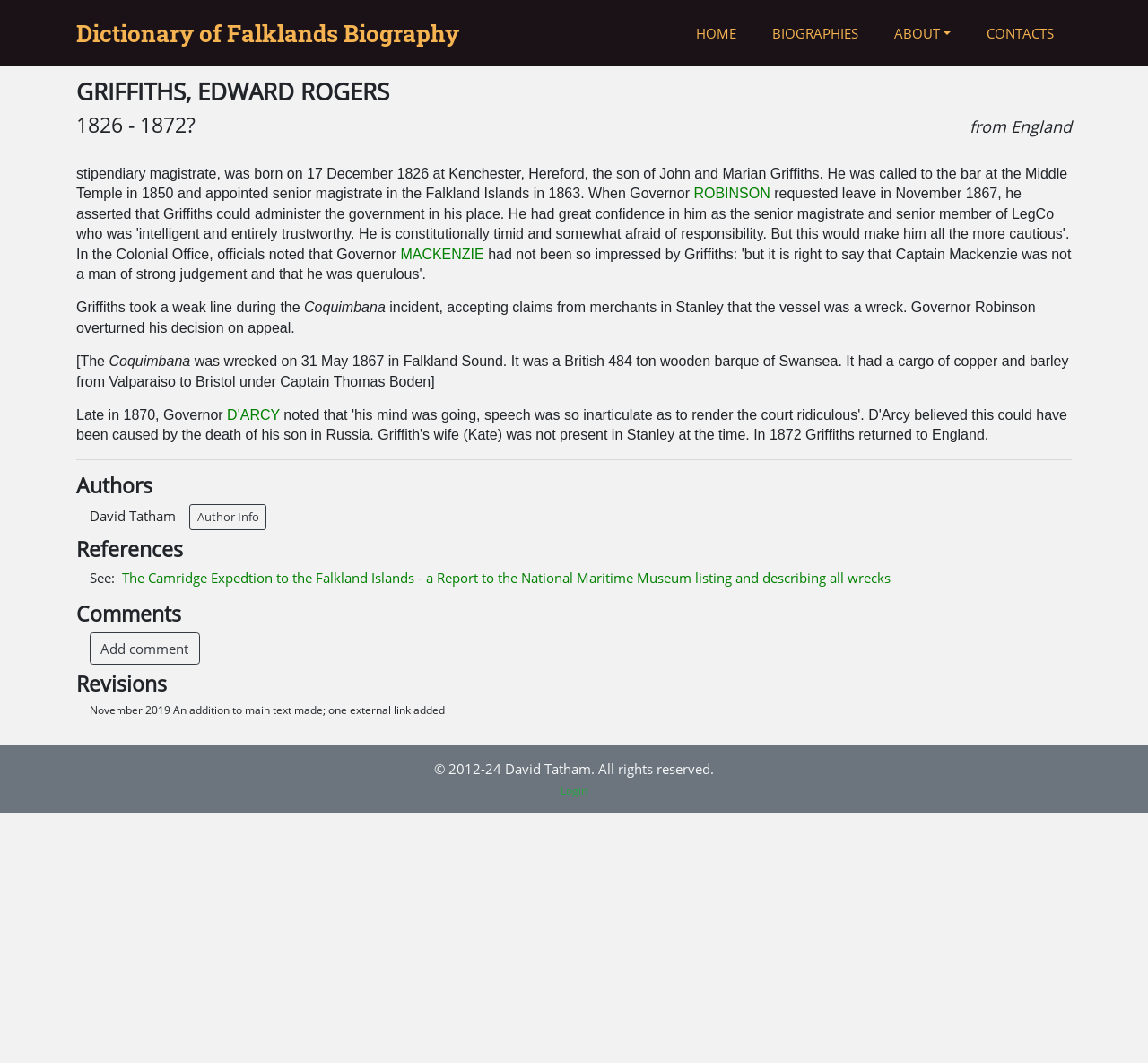Analyze and describe the webpage in a detailed narrative.

The webpage is about Edward Rogers Griffiths, a stipendiary magistrate born in 1826 in England. At the top of the page, there are five links: "Dictionary of Falklands Biography", "HOME", "BIOGRAPHIES", "ABOUT", and "CONTACTS", aligned horizontally. Below these links, there is a heading with Griffiths' name, followed by a subheading with his birth and death years.

The main content of the page is a biographical text about Griffiths, which spans across multiple paragraphs. The text describes his life, including his education, career, and experiences in the Falkland Islands. There are also links to other relevant individuals, such as "ROBINSON" and "MACKENZIE", embedded within the text.

The page also features several sections, including "Authors", "References", "Comments", and "Revisions". The "Authors" section lists David Tatham as the author, with a button to access more information about him. The "References" section provides a link to an external source, "The Cambridge Expedition to the Falkland Islands". The "Comments" section has a button to add a new comment, and the "Revisions" section lists updates made to the page, including an addition to the main text and an external link added in November 2019.

At the bottom of the page, there is a copyright notice stating "© 2012-24 David Tatham. All rights reserved." and a link to "Login".